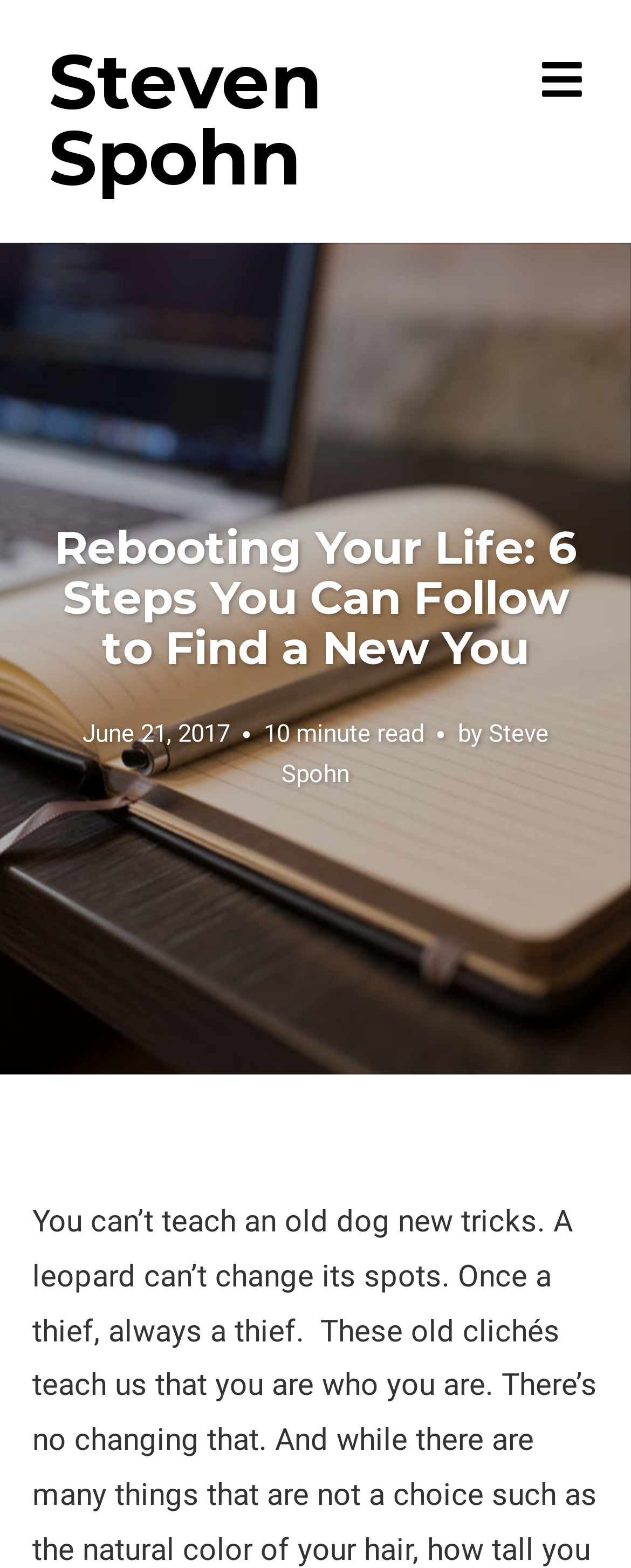What is the date of the article?
Using the image, answer in one word or phrase.

June 21, 2017